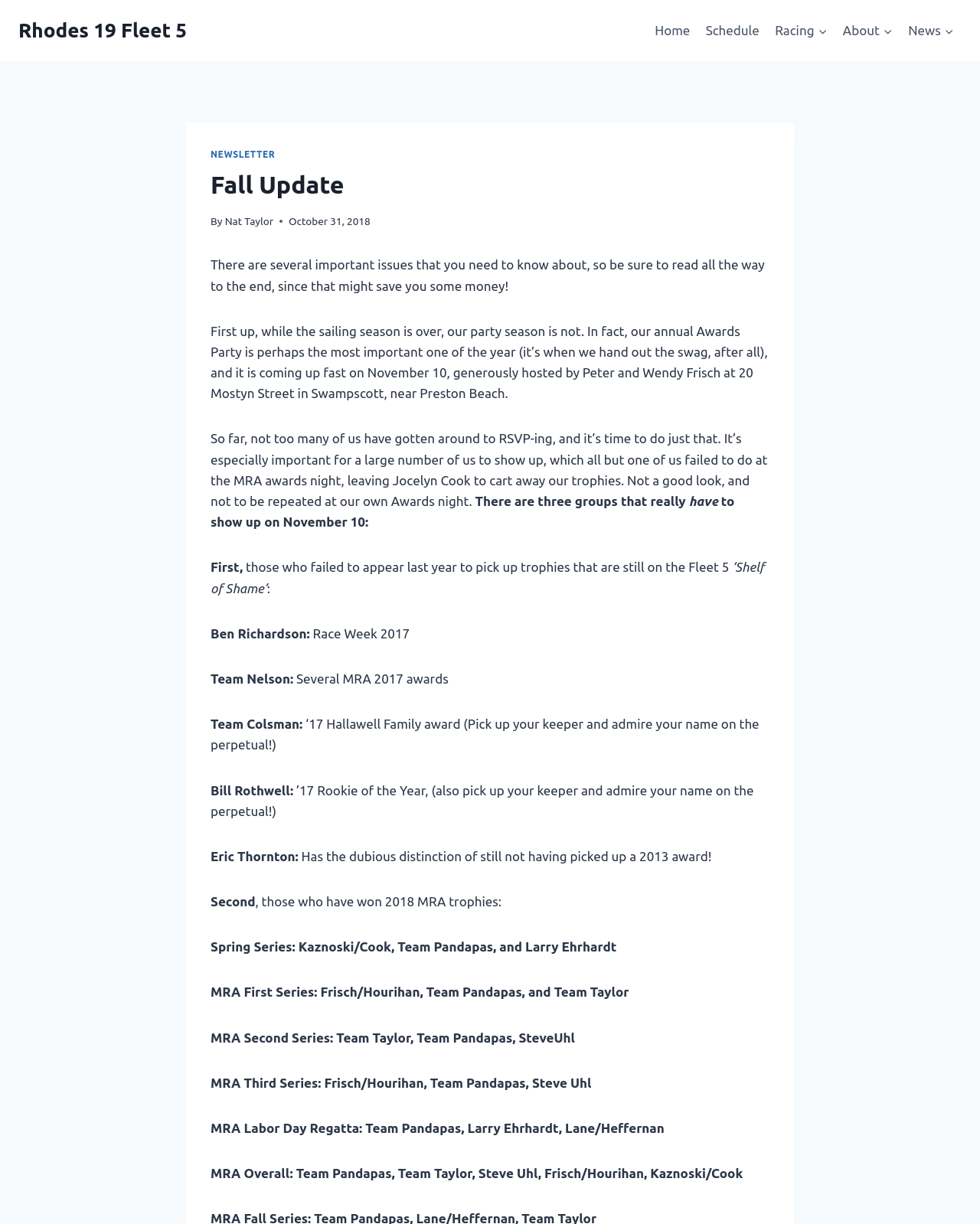What is the name of the award that Team Colsman won?
Utilize the image to construct a detailed and well-explained answer.

The name of the award won by Team Colsman can be found in the text '‘17 Hallawell Family award (Pick up your keeper and admire your name on the perpetual!)' which mentions the award name.